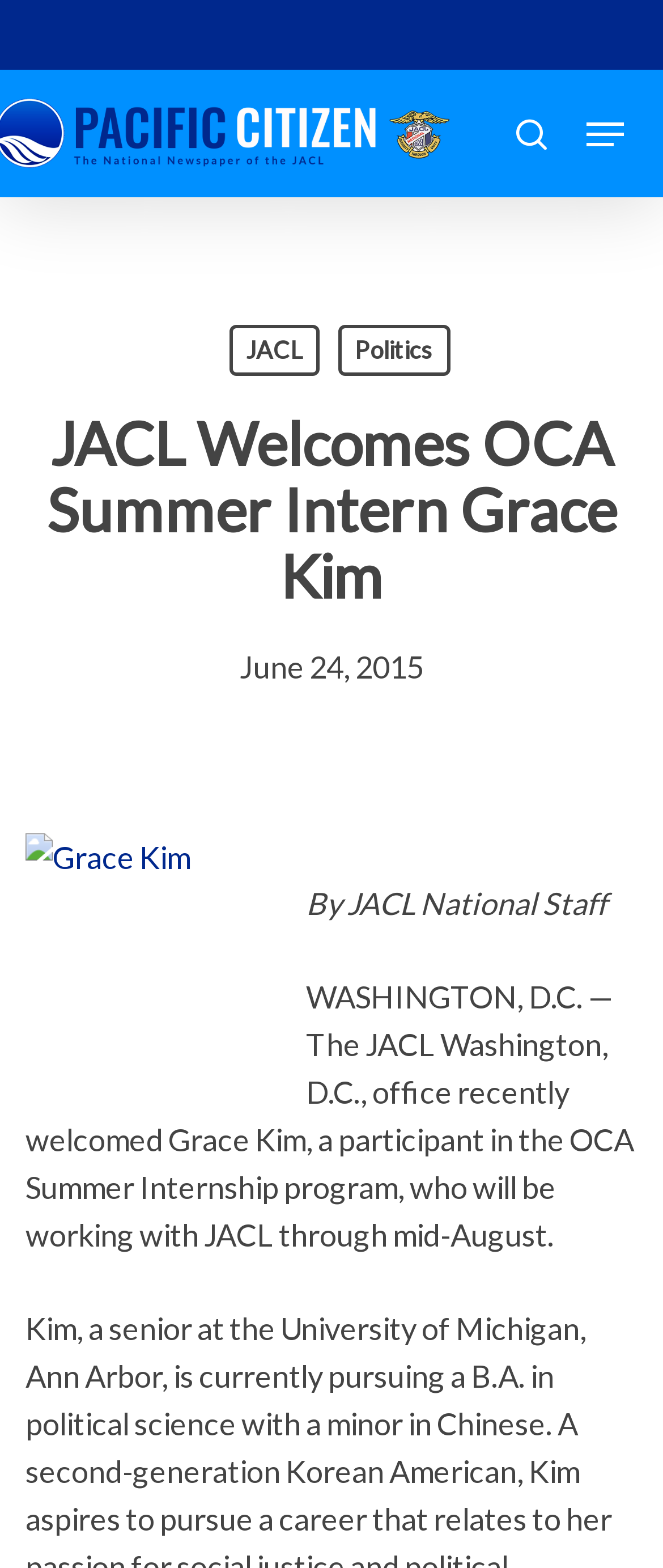Review the image closely and give a comprehensive answer to the question: What is the location of the JACL office?

The answer can be found in the StaticText element with the text 'WASHINGTON, D.C. — The JACL Washington, D.C., office recently welcomed Grace Kim, a participant in the OCA Summer Internship program, who will be working with JACL through mid-August.'